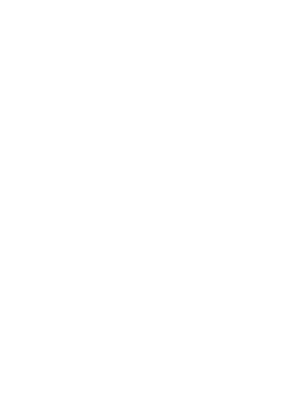Respond to the following query with just one word or a short phrase: 
When is the Annual General Meeting scheduled?

April 26, 2024